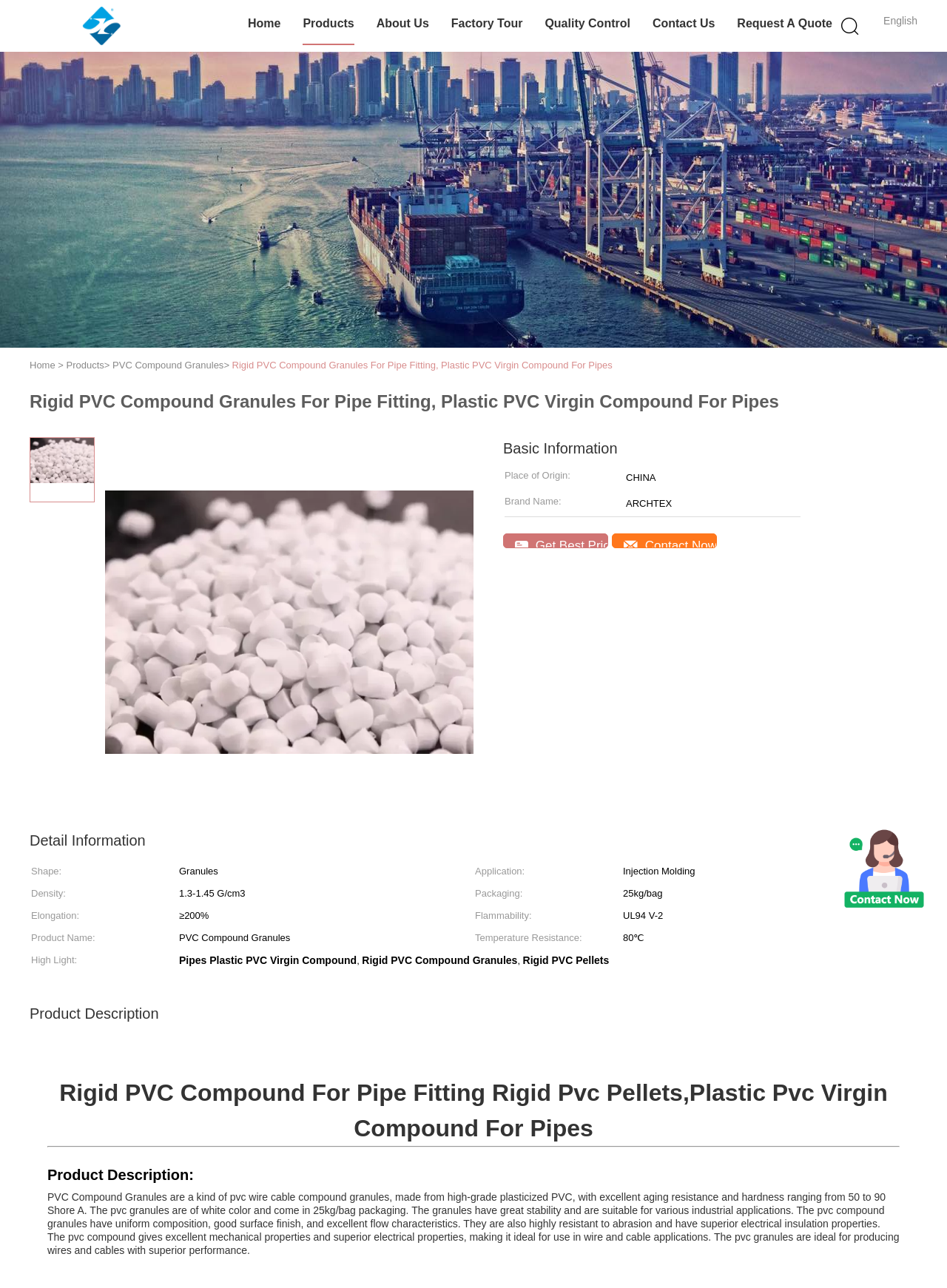Please find the bounding box coordinates of the element that needs to be clicked to perform the following instruction: "Explore Zach Bryan's net worth". The bounding box coordinates should be four float numbers between 0 and 1, represented as [left, top, right, bottom].

None